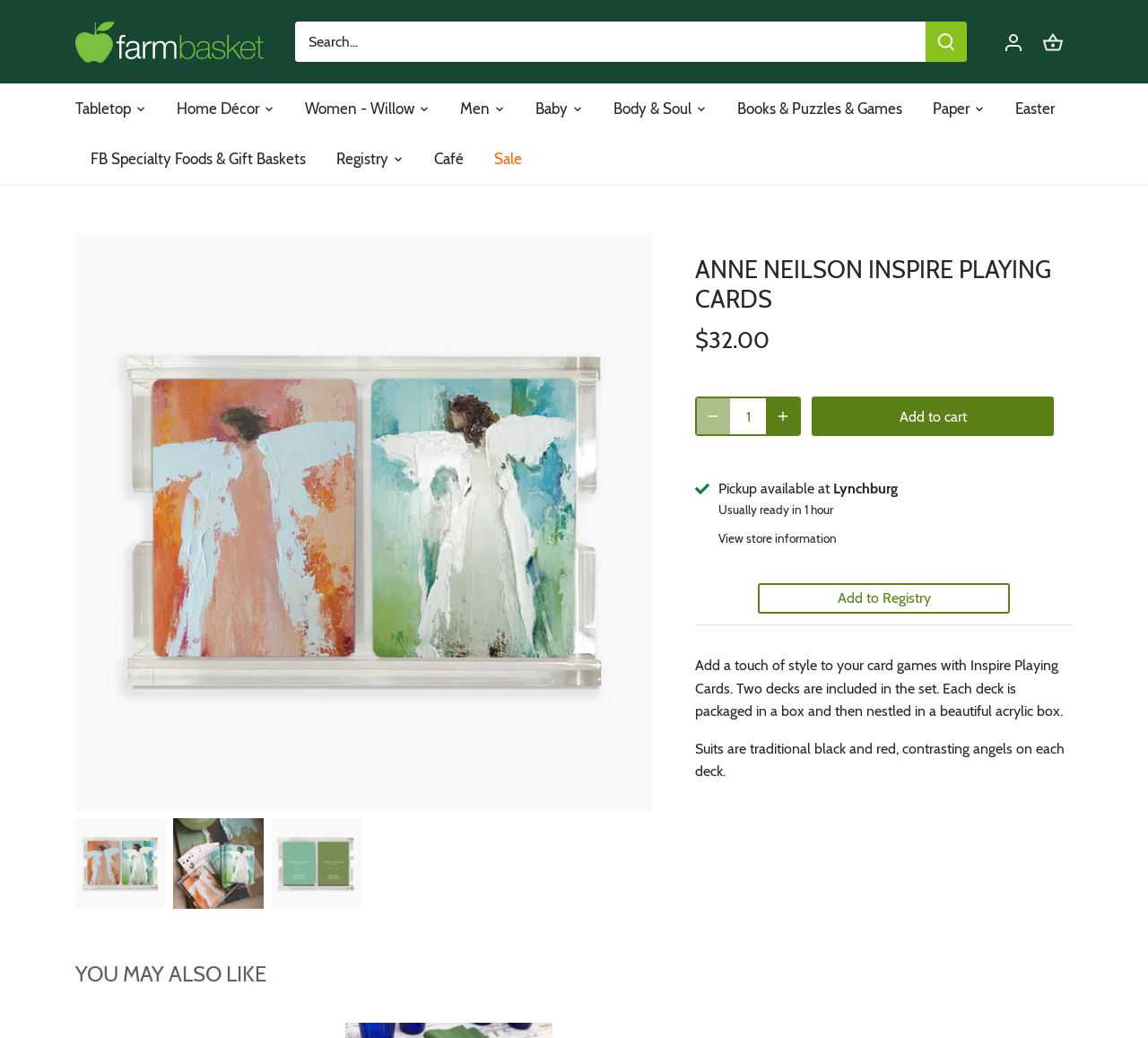Based on the element description "aria-label="Search Store" name="q" placeholder="Search..."", predict the bounding box coordinates of the UI element.

[0.257, 0.021, 0.807, 0.06]